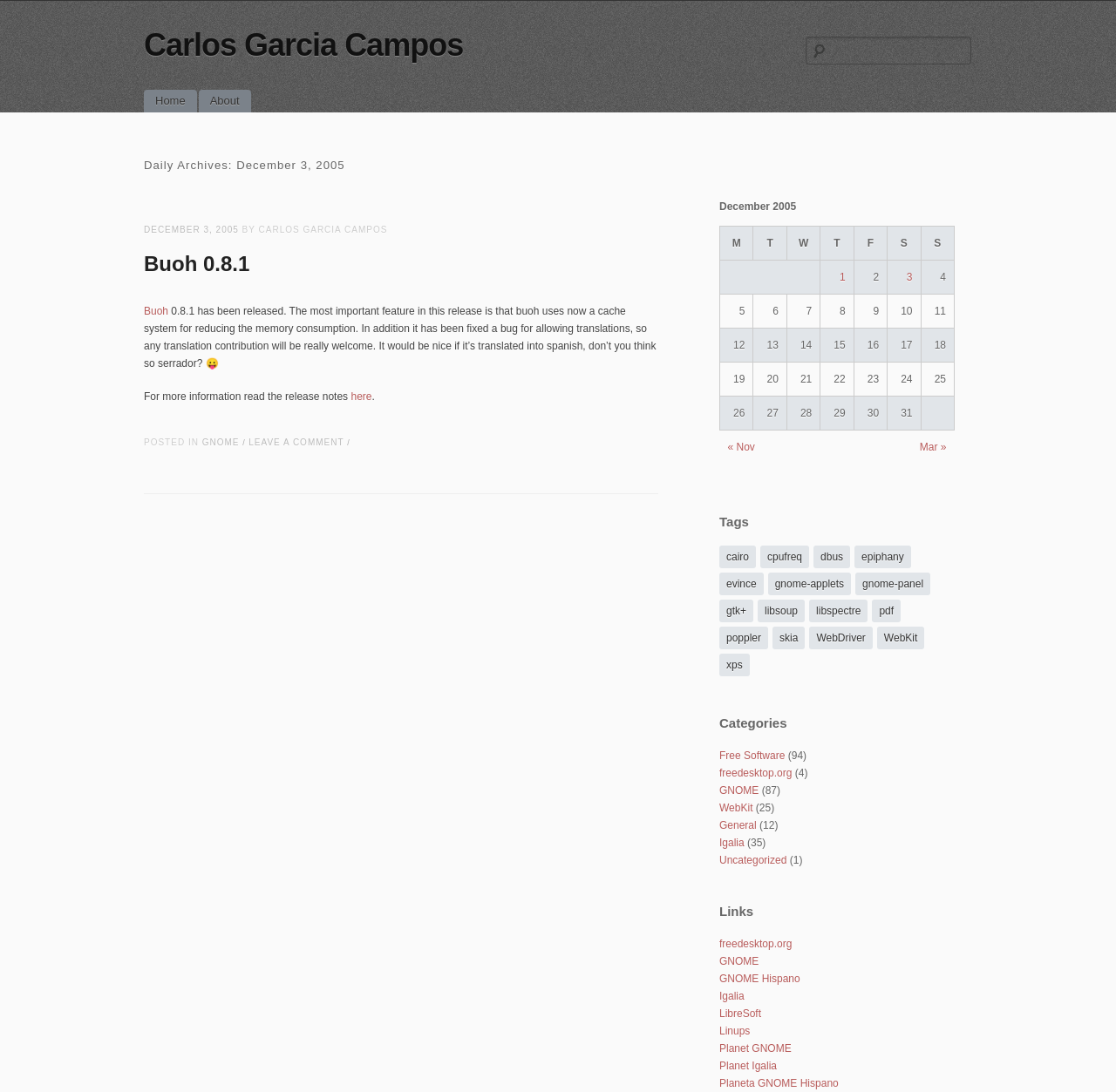Bounding box coordinates are specified in the format (top-left x, top-left y, bottom-right x, bottom-right y). All values are floating point numbers bounded between 0 and 1. Please provide the bounding box coordinate of the region this sentence describes: parent_node: Search for: name="s"

[0.722, 0.033, 0.87, 0.059]